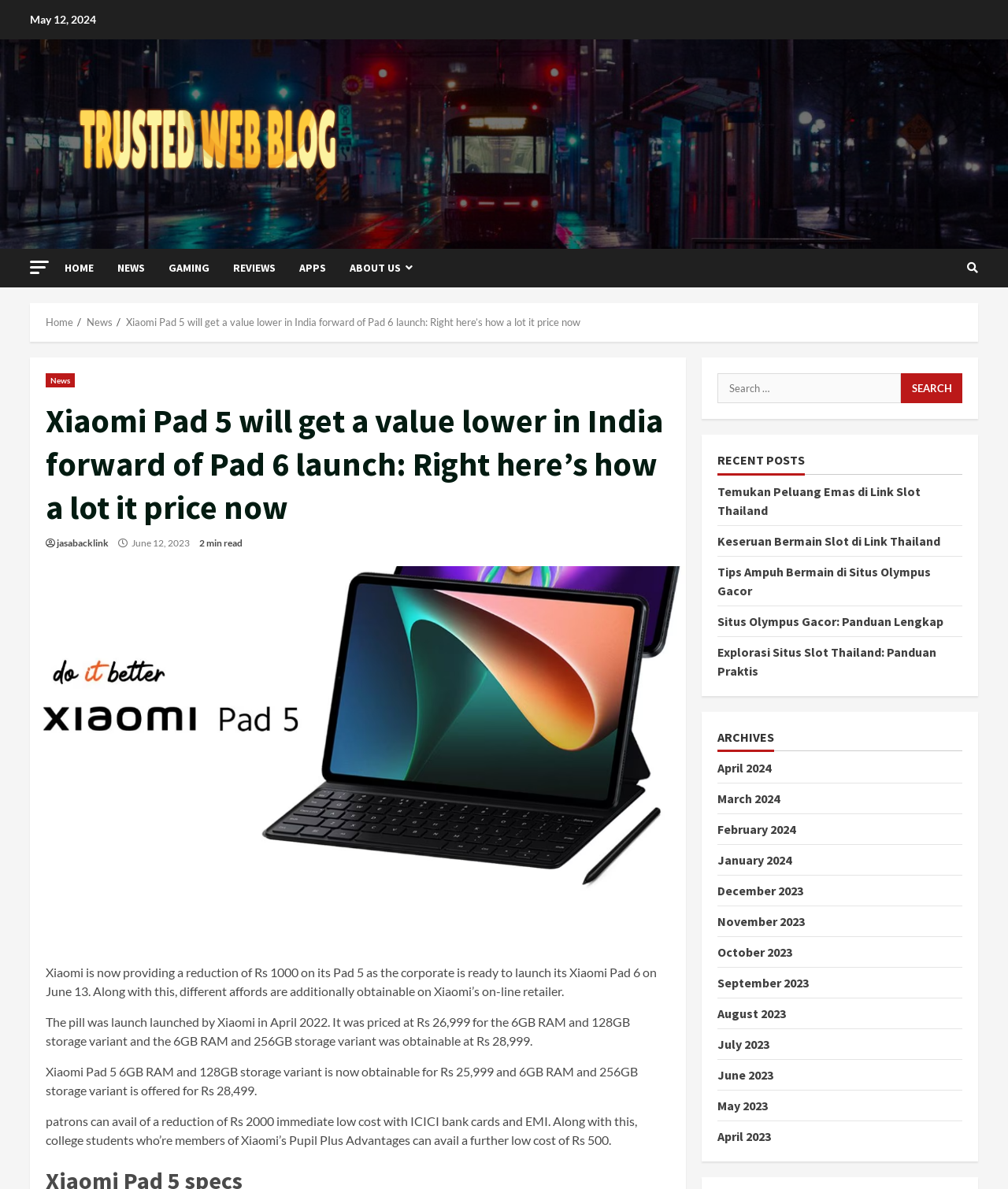Please find the bounding box coordinates of the element that needs to be clicked to perform the following instruction: "Read the news about Xiaomi Pad 5". The bounding box coordinates should be four float numbers between 0 and 1, represented as [left, top, right, bottom].

[0.045, 0.336, 0.665, 0.444]